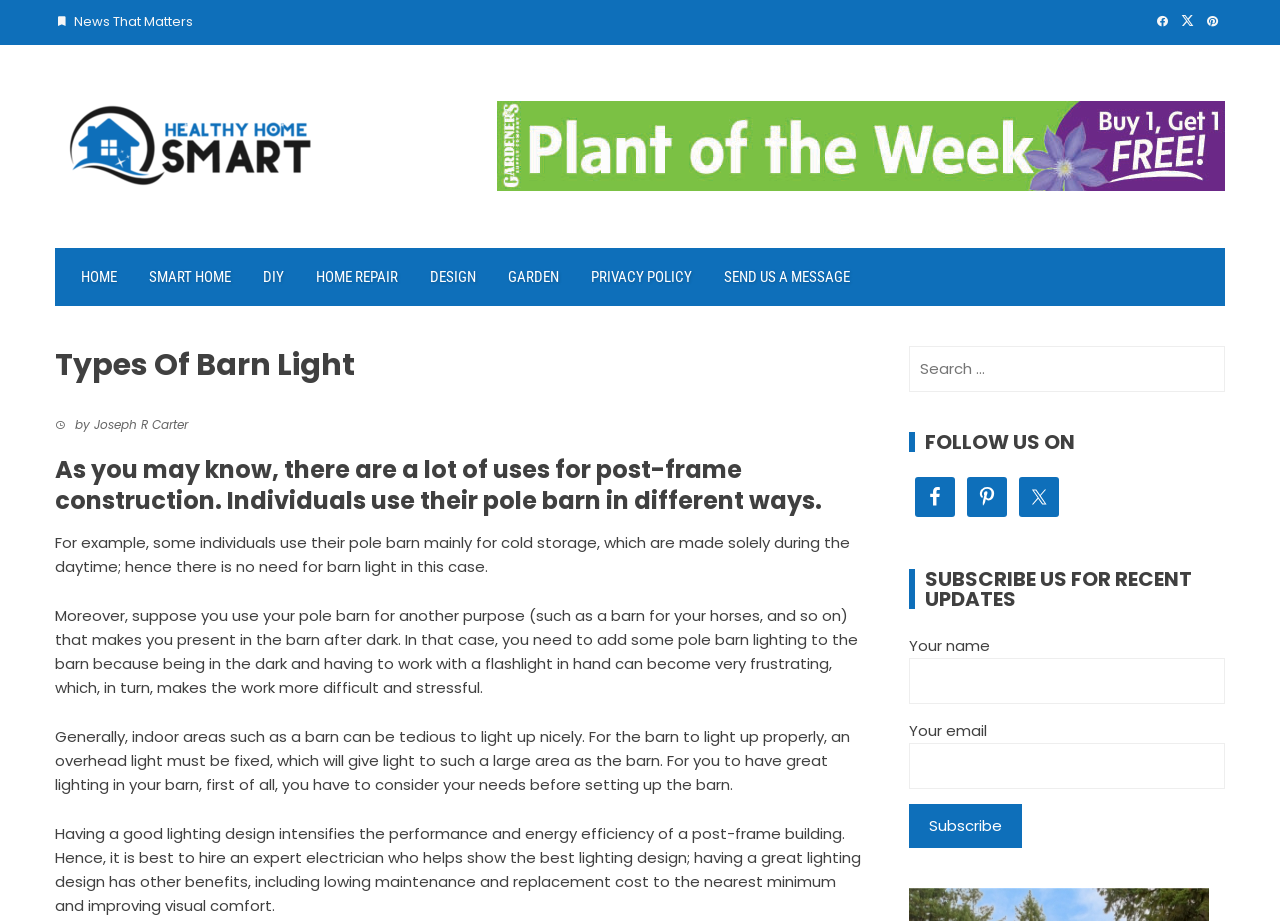Can you find the bounding box coordinates for the element to click on to achieve the instruction: "Click on the 'HOME' link"?

[0.051, 0.269, 0.104, 0.332]